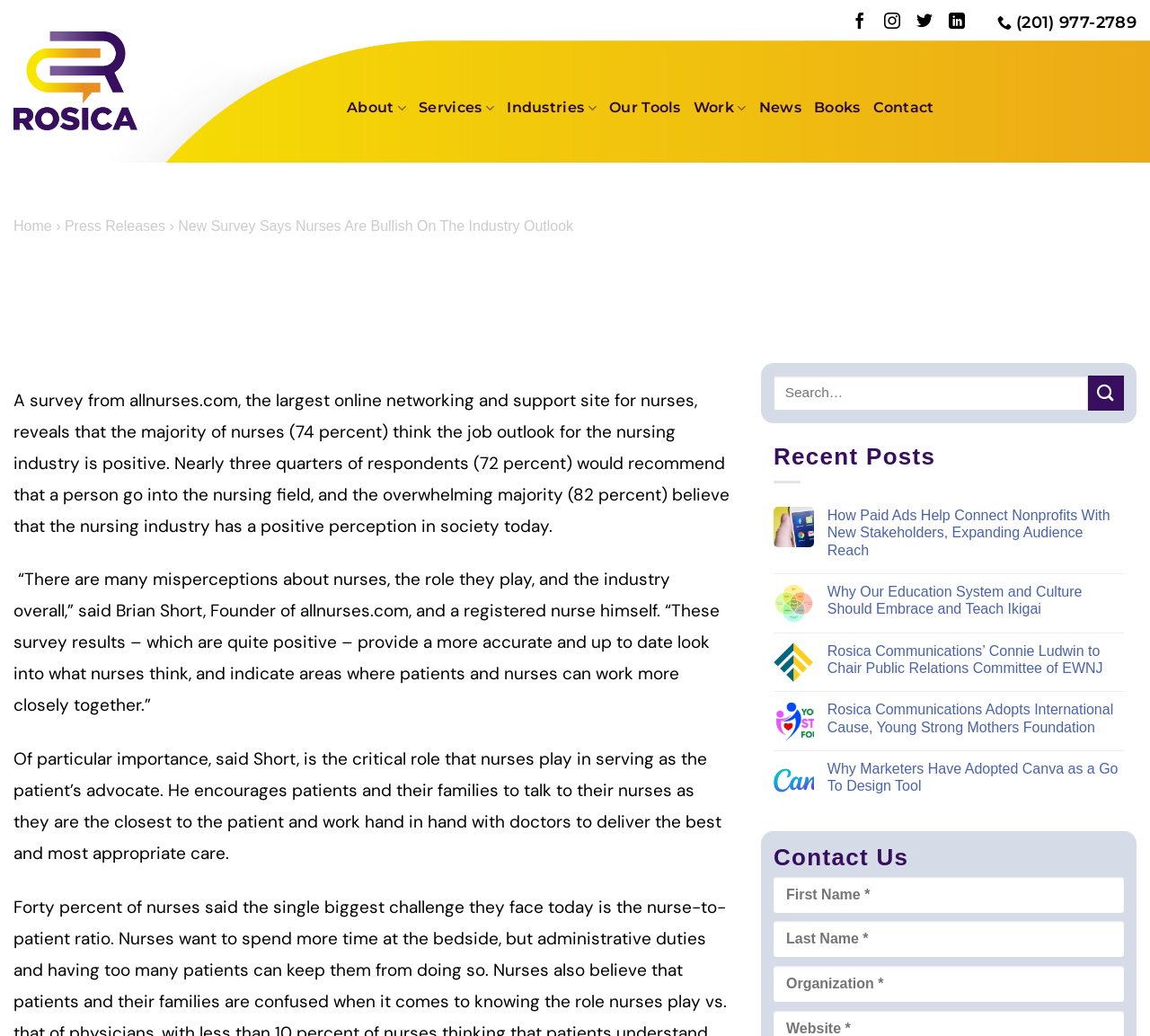Identify and provide the text of the main header on the webpage.

New Survey Says Nurses Are Bullish On The Industry Outlook